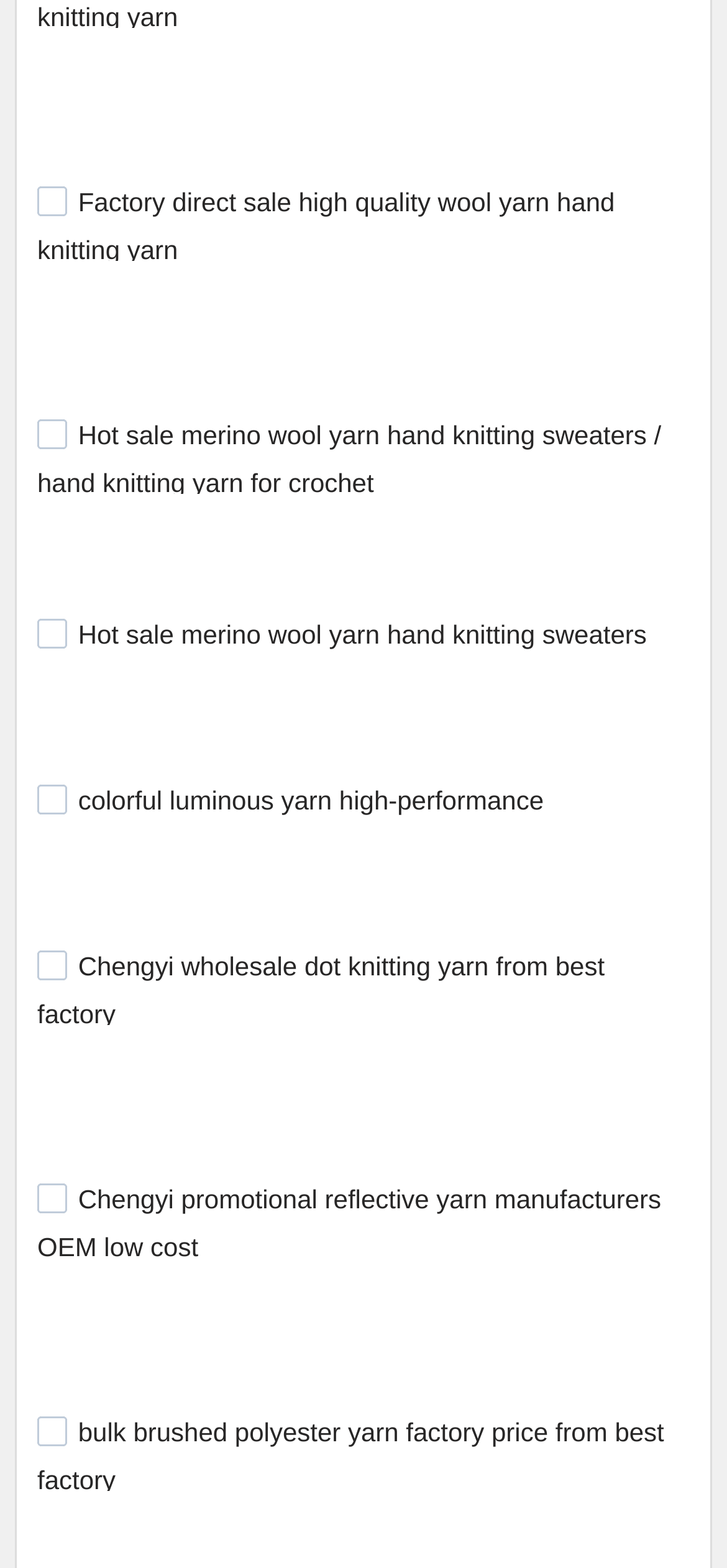Identify the bounding box coordinates of the part that should be clicked to carry out this instruction: "View Factory direct sale high quality wool yarn hand knitting yarn".

[0.051, 0.054, 0.949, 0.102]